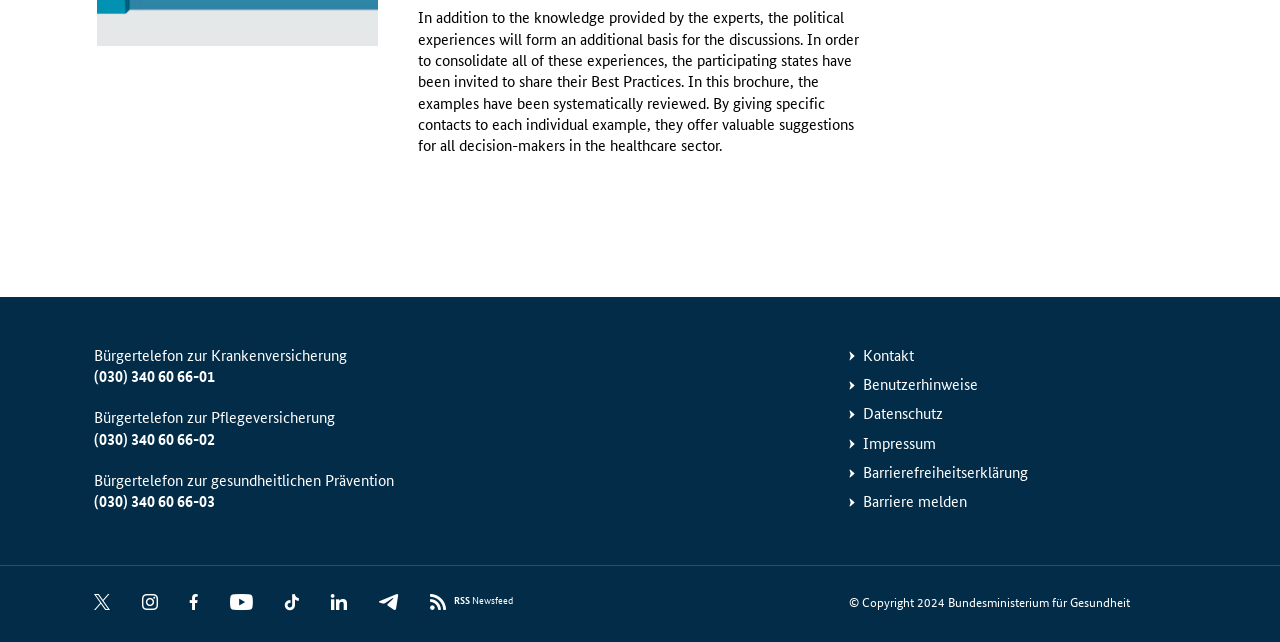Find and provide the bounding box coordinates for the UI element described here: "(030) 340 60 66-01". The coordinates should be given as four float numbers between 0 and 1: [left, top, right, bottom].

[0.074, 0.571, 0.168, 0.601]